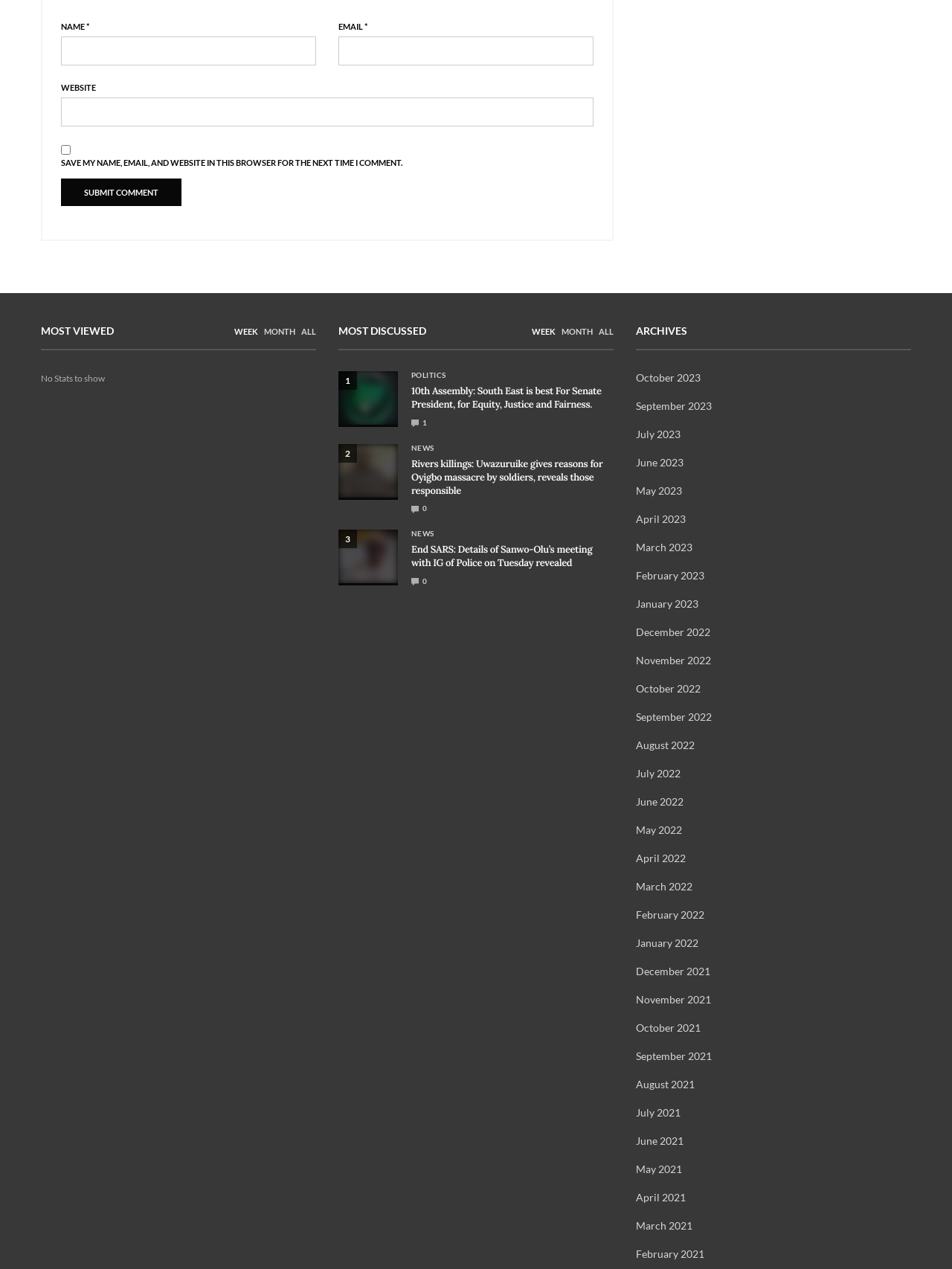How many comment fields are there?
Could you please answer the question thoroughly and with as much detail as possible?

I counted the number of text boxes on the webpage, and there are three of them, corresponding to the 'NAME', 'EMAIL', and 'WEBSITE' fields.